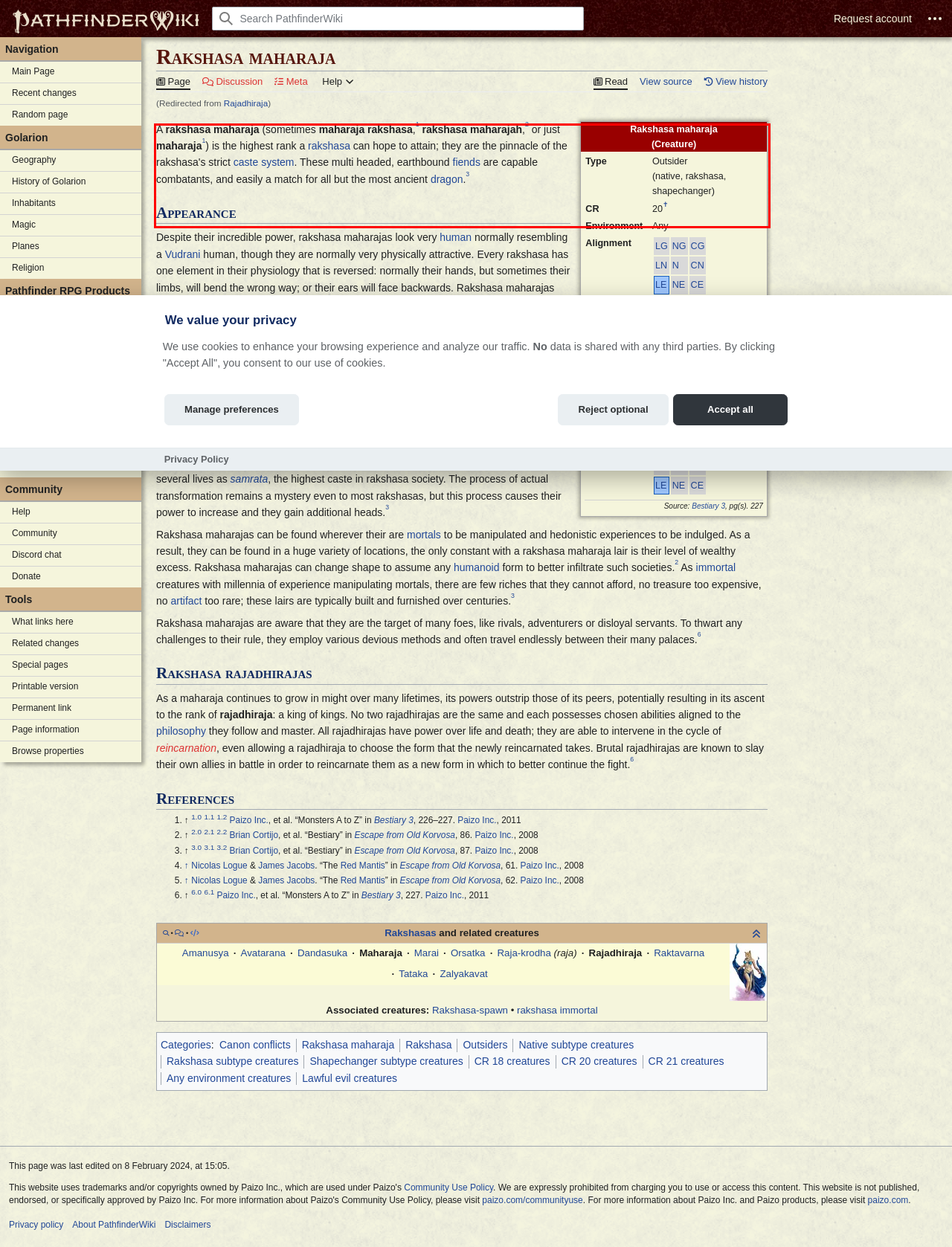Given a screenshot of a webpage with a red bounding box, extract the text content from the UI element inside the red bounding box.

Rakshasa maharajas are rare creatures, the pinnacle of rakshasa's caste: only a handful of maharajas will rise in any century, their numbers are never great, and all are destined for great, terrible deeds. A rakshasa can only ascend to the rank of maharaja after living several lives as samrata, the highest caste in rakshasa society. The process of actual transformation remains a mystery even to most rakshasas, but this process causes their power to increase and they gain additional heads. 3